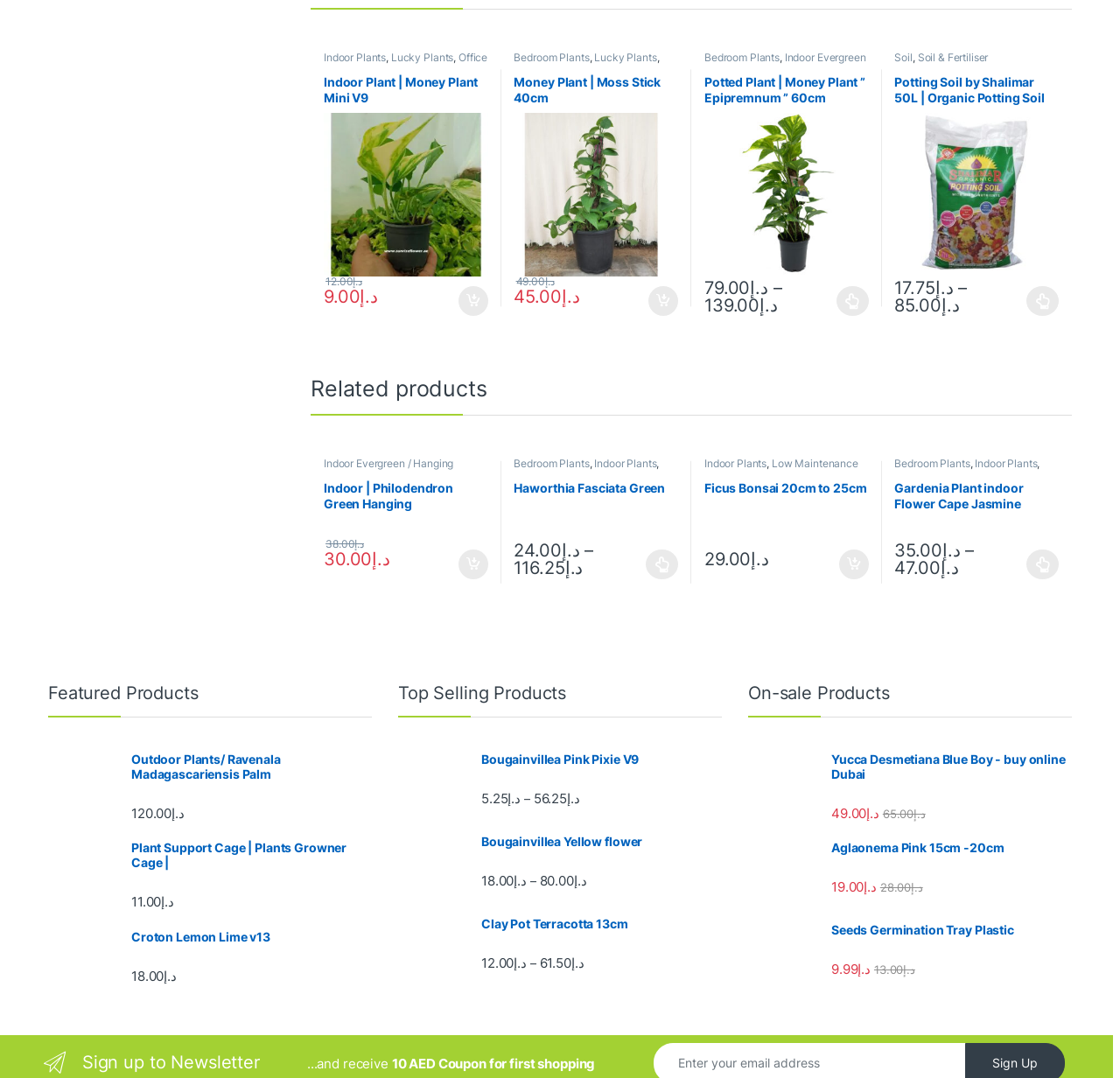Please provide a brief answer to the following inquiry using a single word or phrase:
What is the purpose of the 'Add to cart' links?

To add products to cart